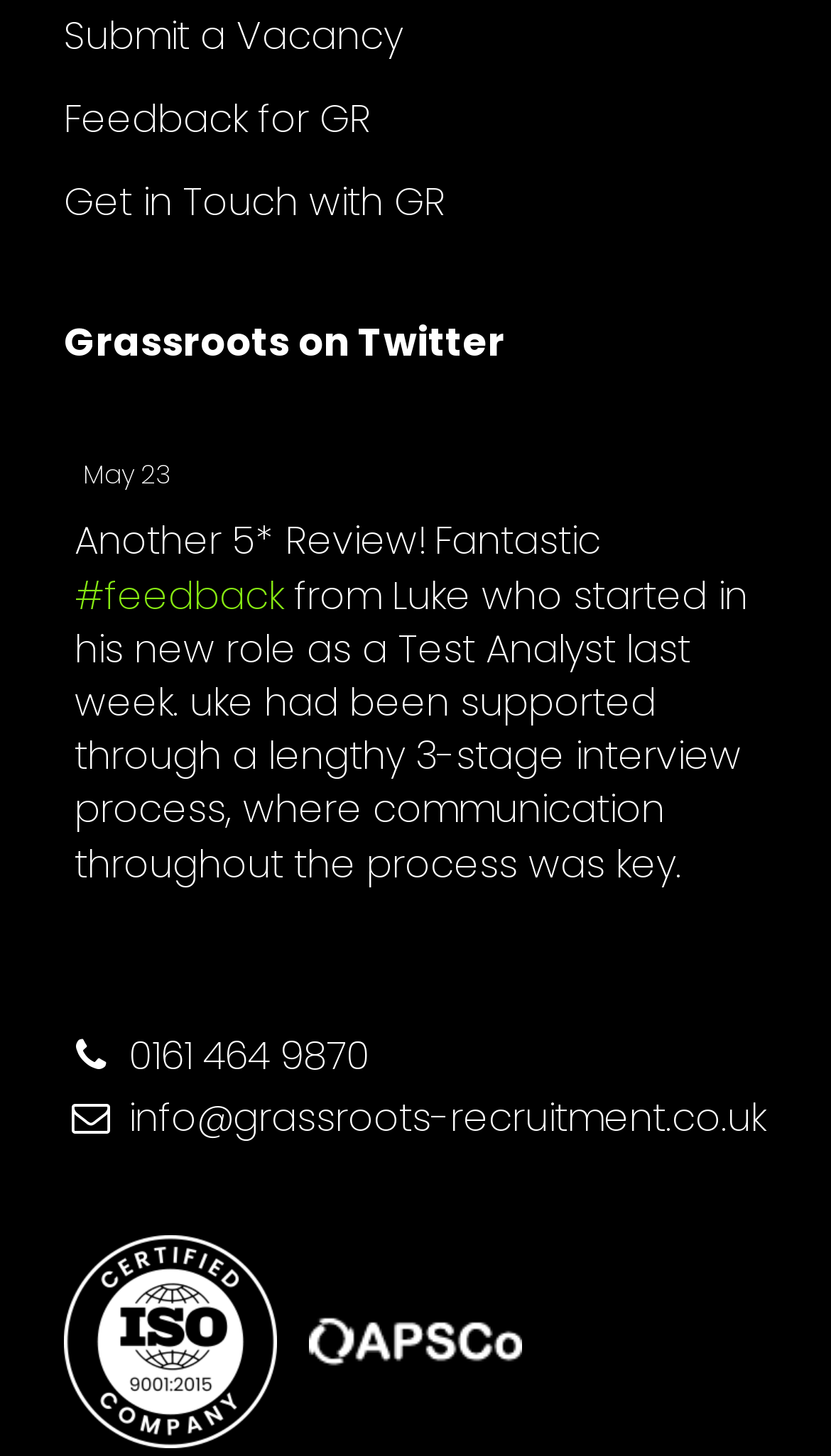What is the phone number of Grassroots Recruitment?
Using the image, give a concise answer in the form of a single word or short phrase.

0161 464 9870